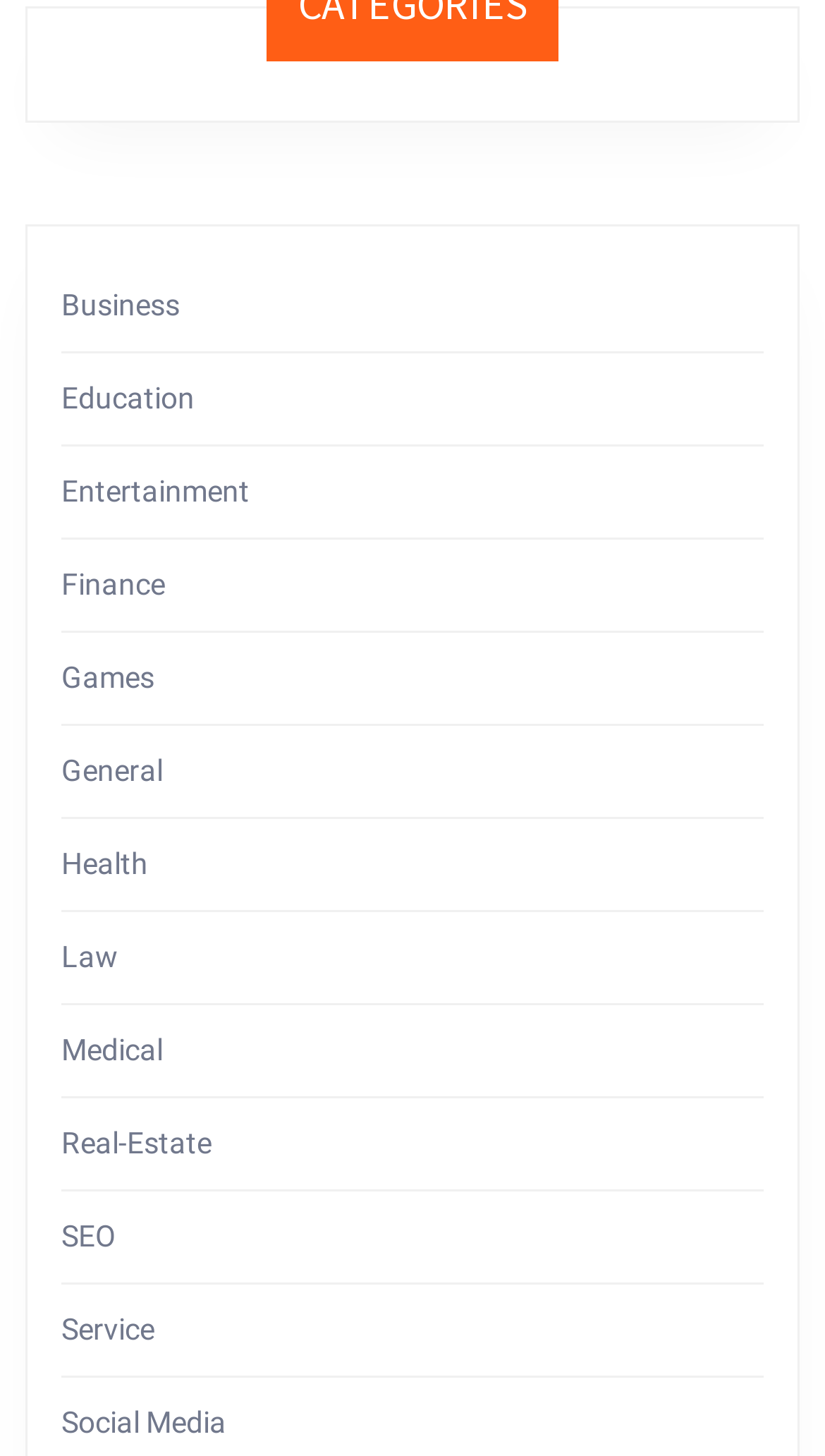What is the first category listed?
Please utilize the information in the image to give a detailed response to the question.

I looked at the first link element under the complementary element, which has the OCR text 'Business'. This is the first category listed.